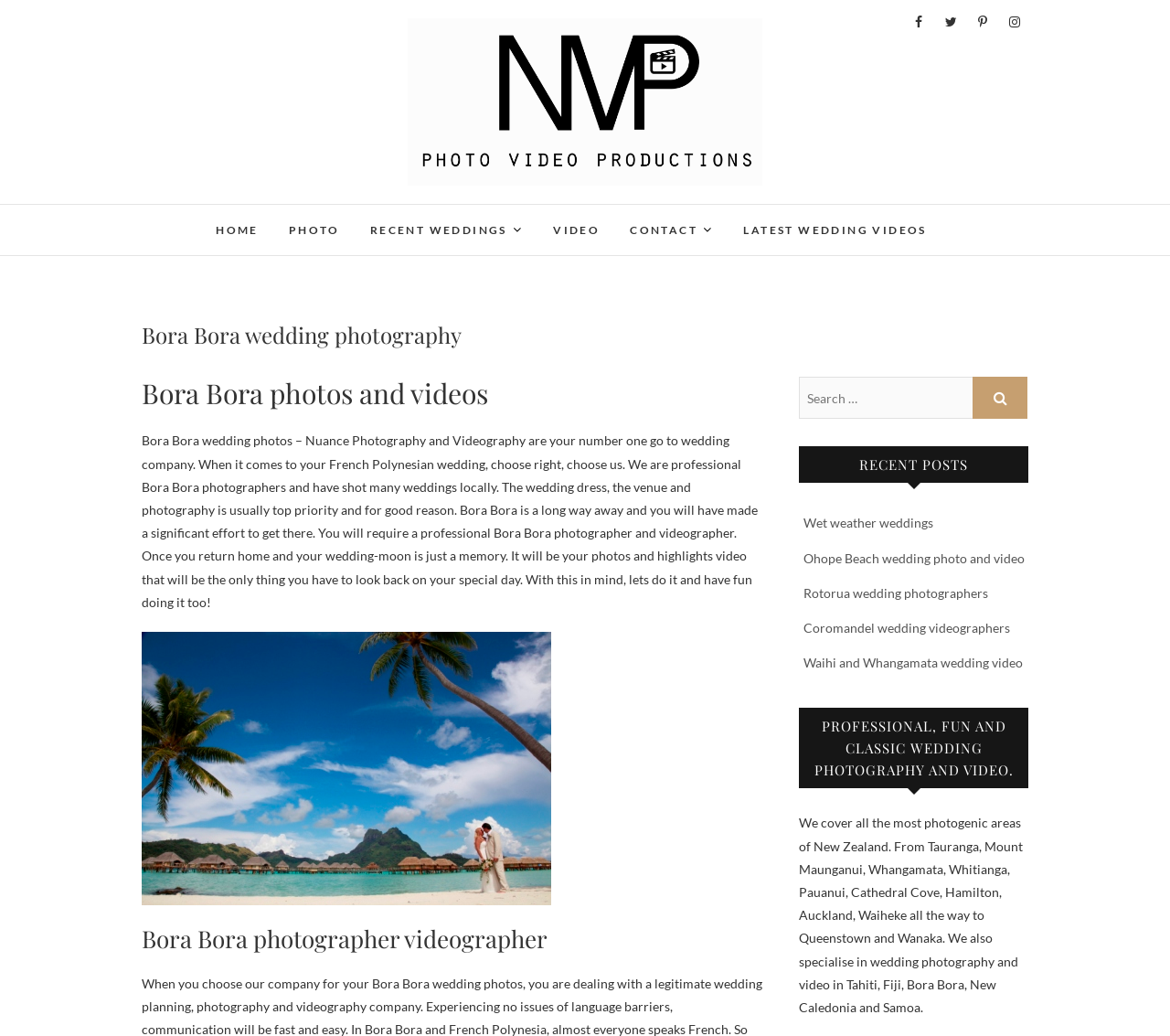Identify the bounding box coordinates for the region to click in order to carry out this instruction: "Search for something". Provide the coordinates using four float numbers between 0 and 1, formatted as [left, top, right, bottom].

[0.683, 0.364, 0.832, 0.405]